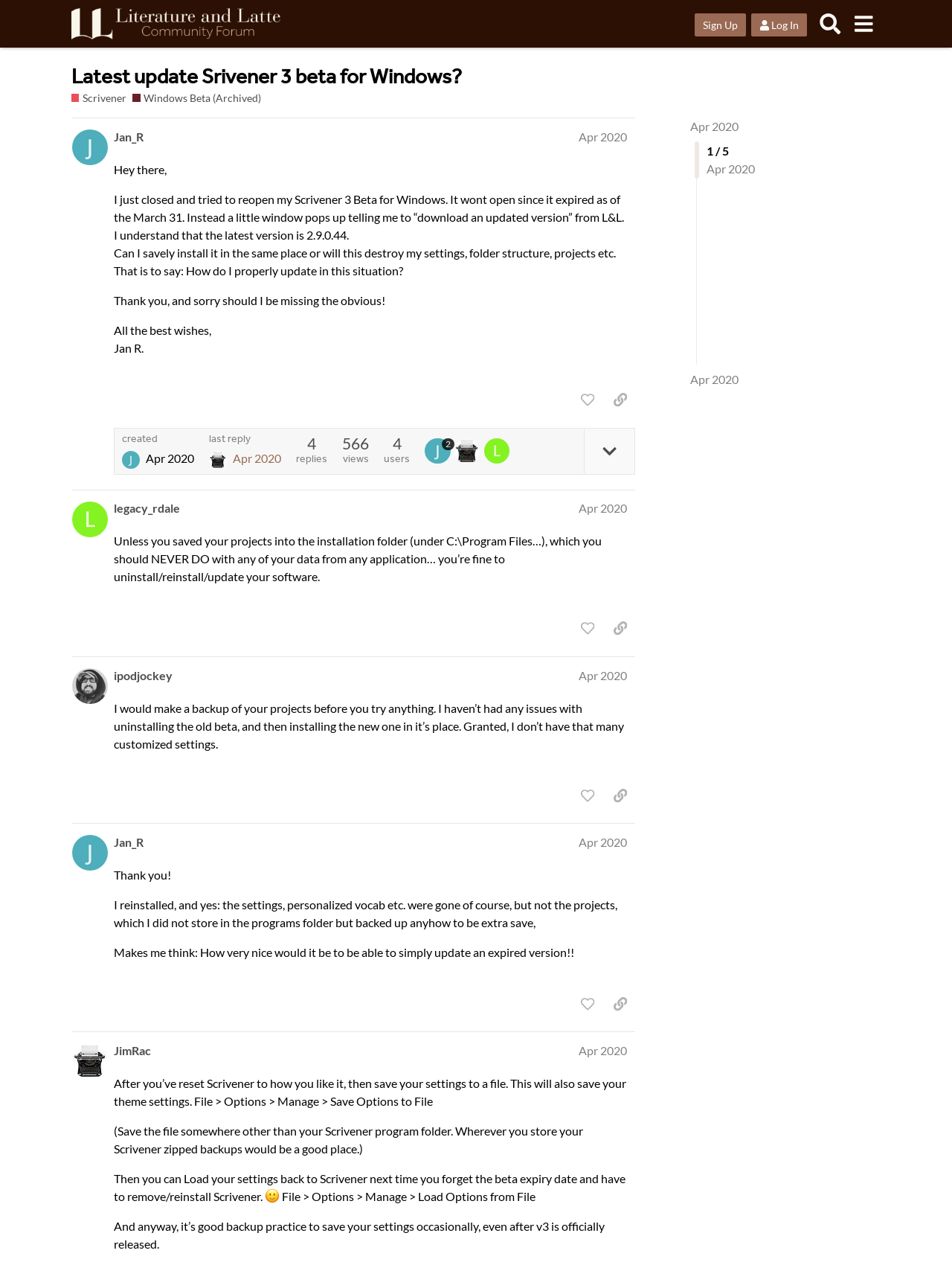Determine the bounding box coordinates for the region that must be clicked to execute the following instruction: "Sign Up".

[0.729, 0.011, 0.783, 0.029]